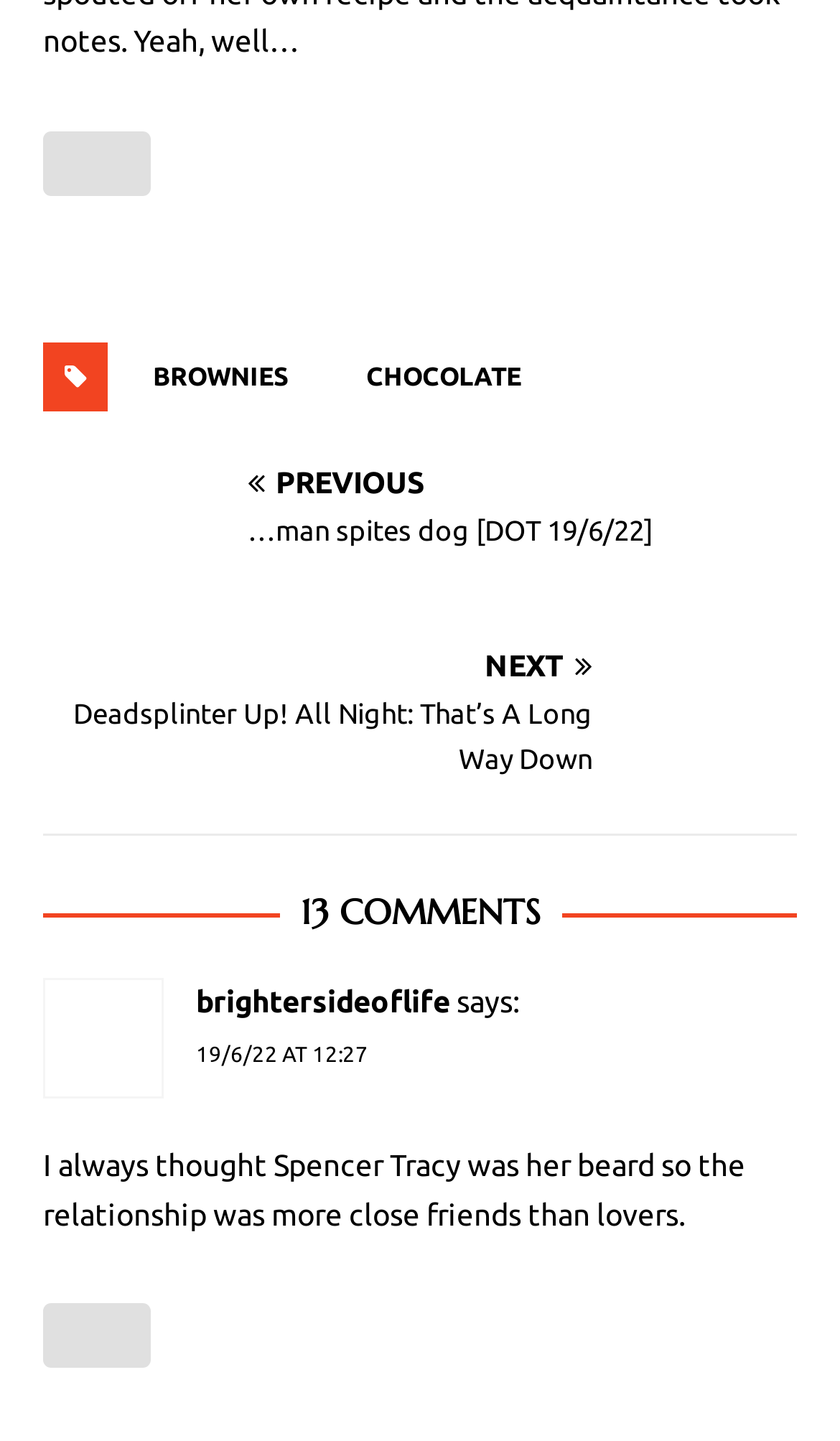Locate the bounding box coordinates of the UI element described by: "19/6/22 at 12:27". Provide the coordinates as four float numbers between 0 and 1, formatted as [left, top, right, bottom].

[0.233, 0.723, 0.438, 0.739]